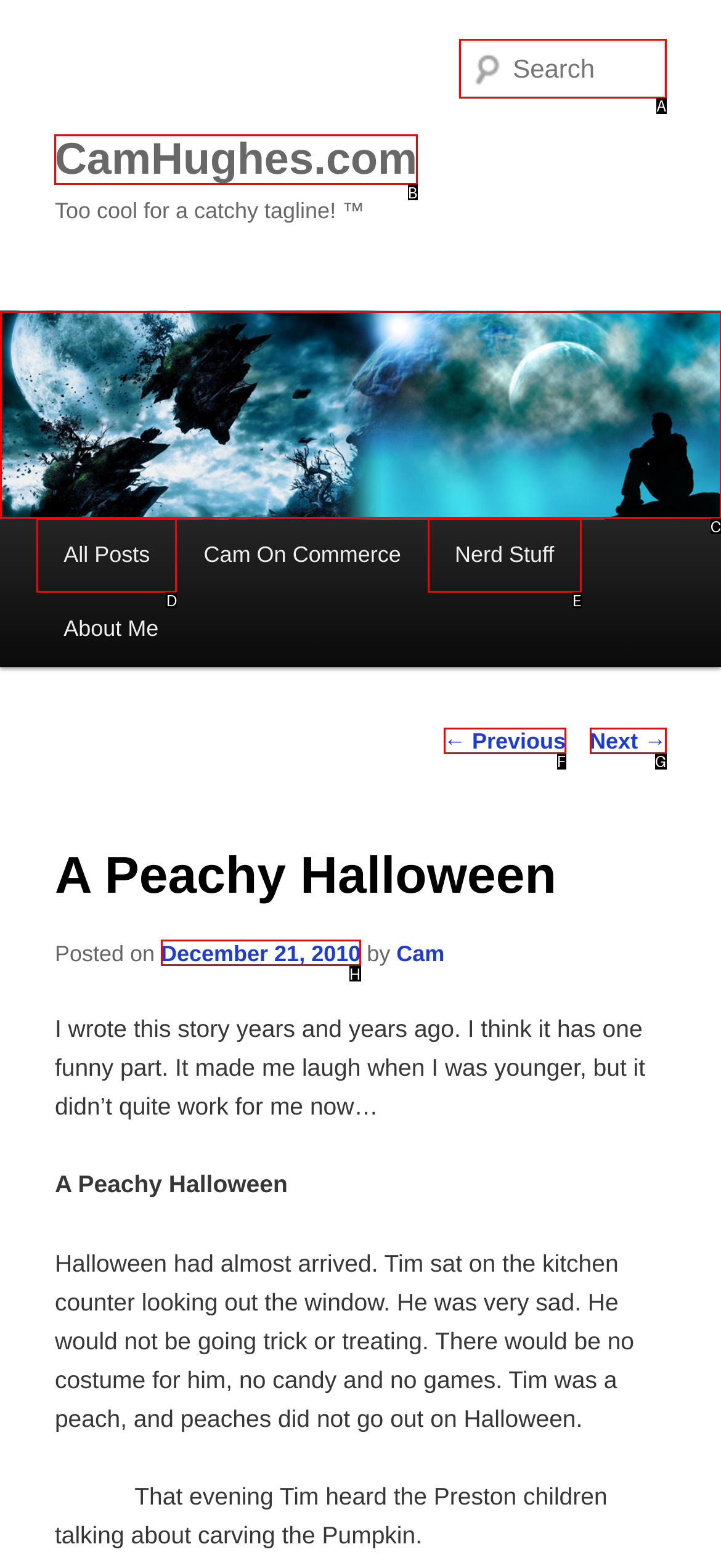Which option is described as follows: Next →
Answer with the letter of the matching option directly.

G